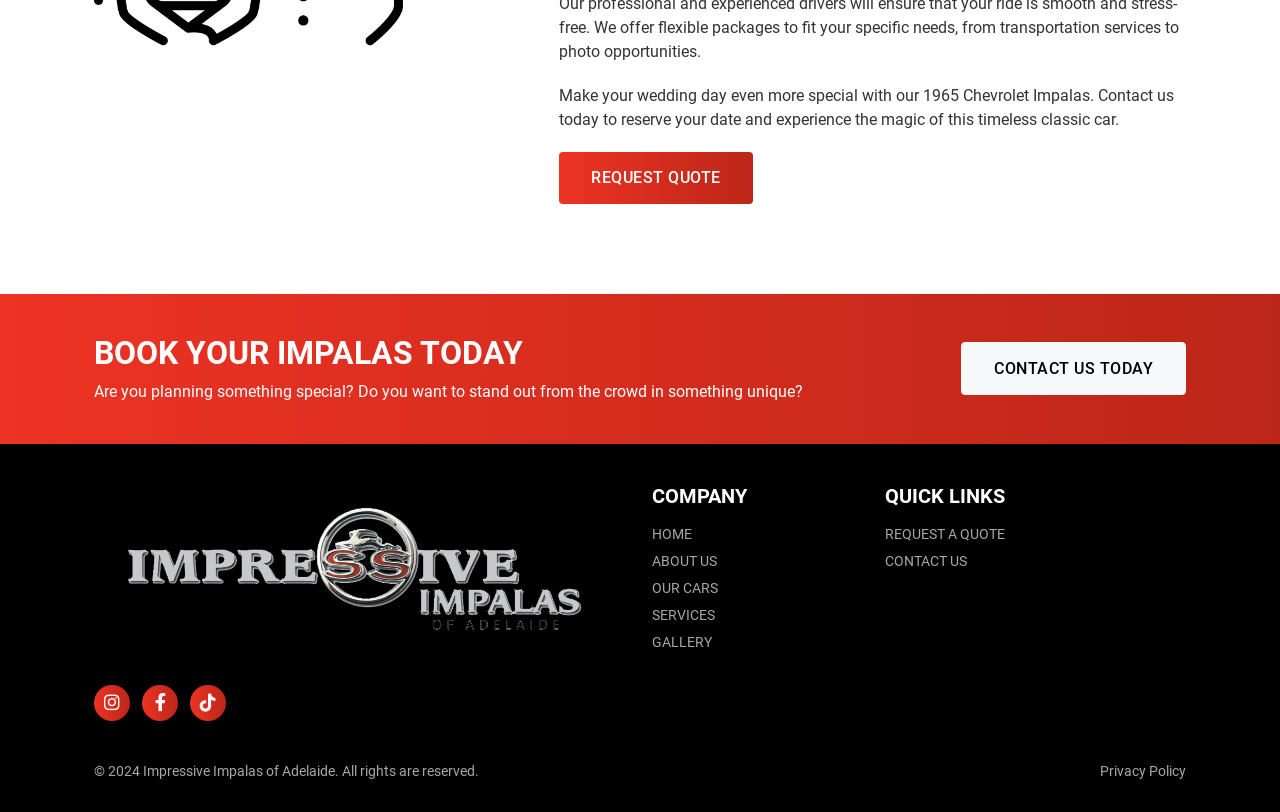Identify the bounding box for the described UI element: "Privacy Policy".

[0.859, 0.94, 0.927, 0.96]